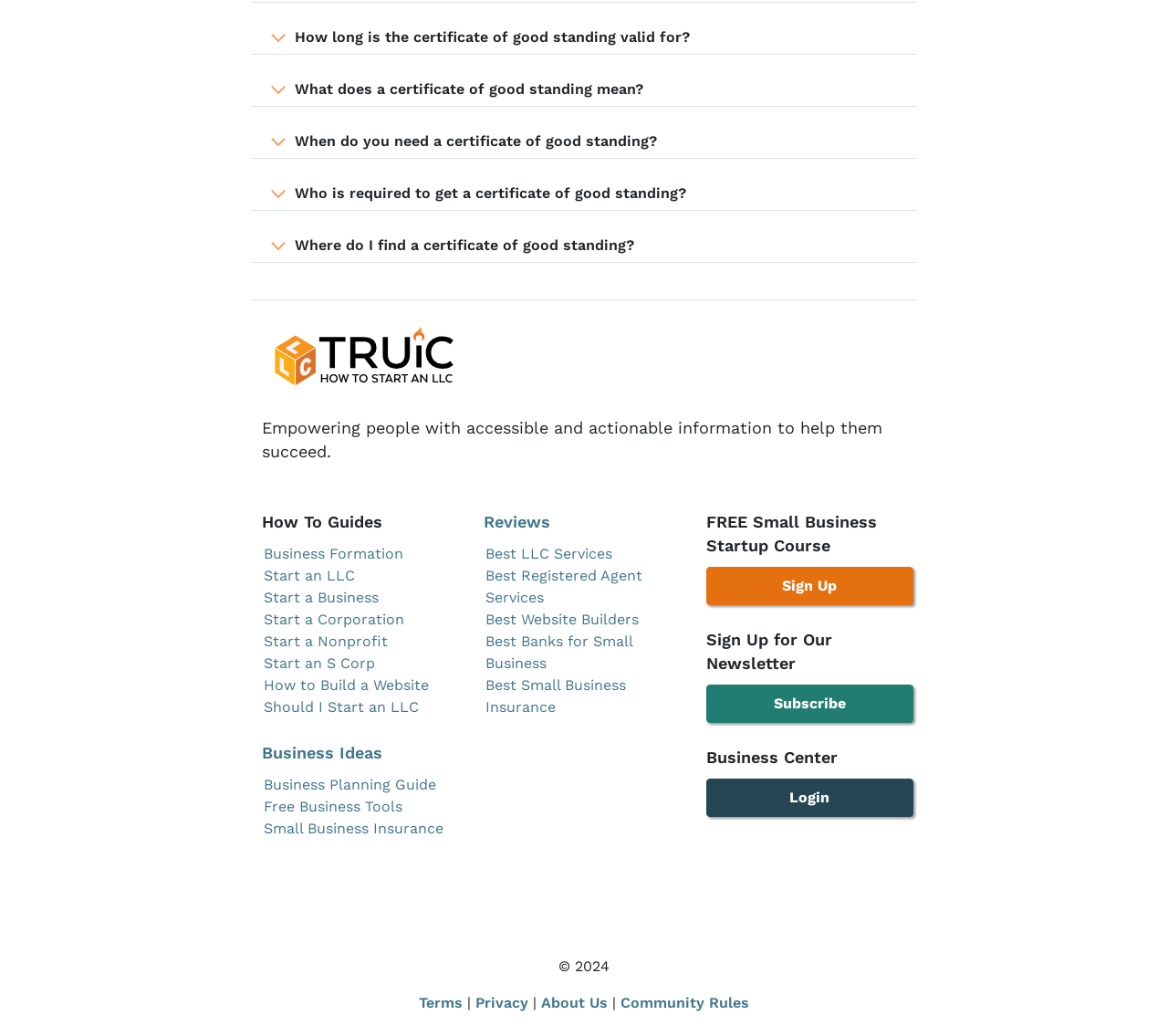What social media platforms does this website have a presence on?
Please use the image to provide an in-depth answer to the question.

The webpage has a section with links to various social media platforms, including Youtube, Twitter, Facebook, Instagram, LinkedIn, and Pinterest. This suggests that the website has an official presence on these platforms, likely to engage with users and share content.